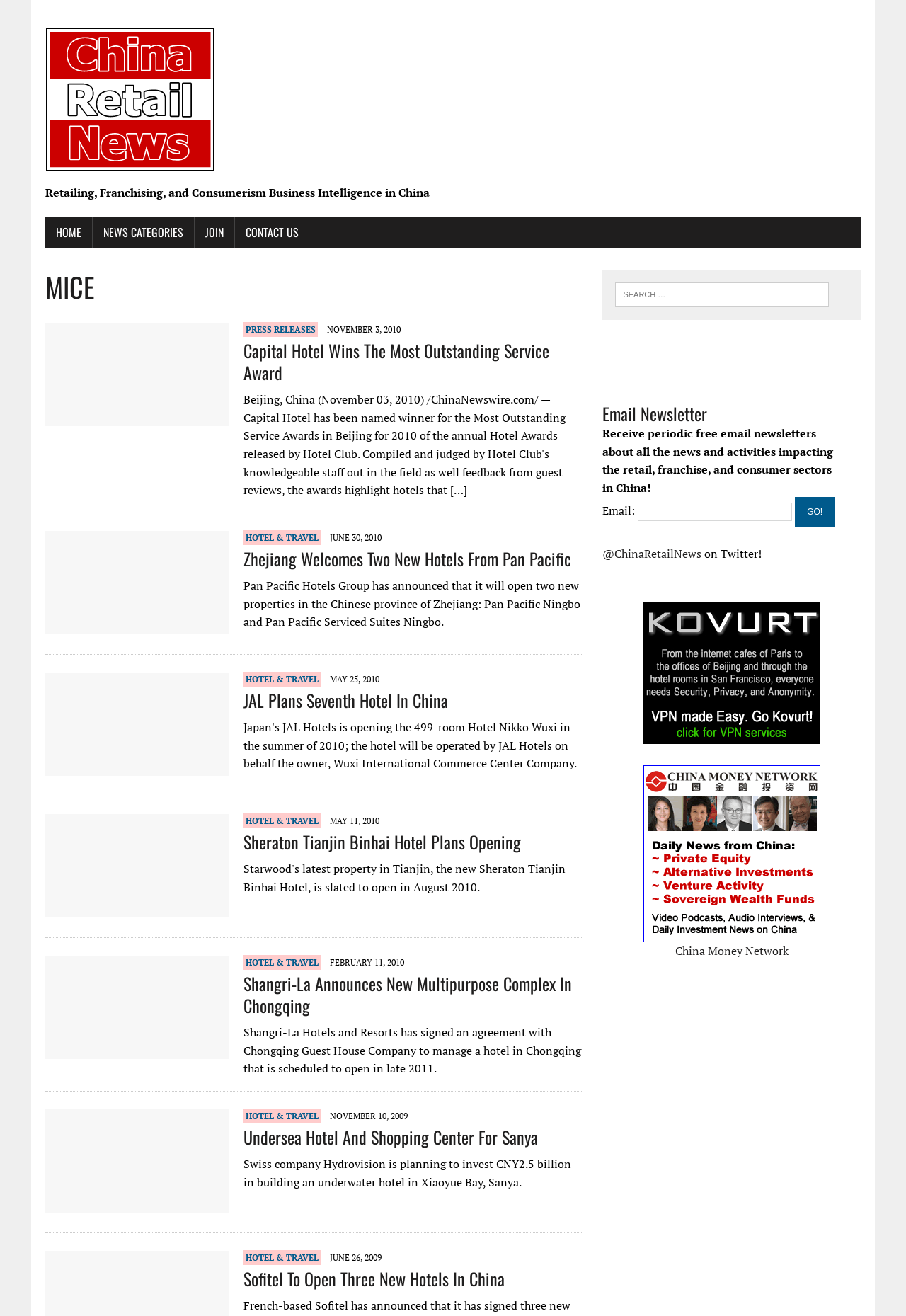Please specify the bounding box coordinates of the clickable section necessary to execute the following command: "Search for:".

[0.679, 0.215, 0.915, 0.233]